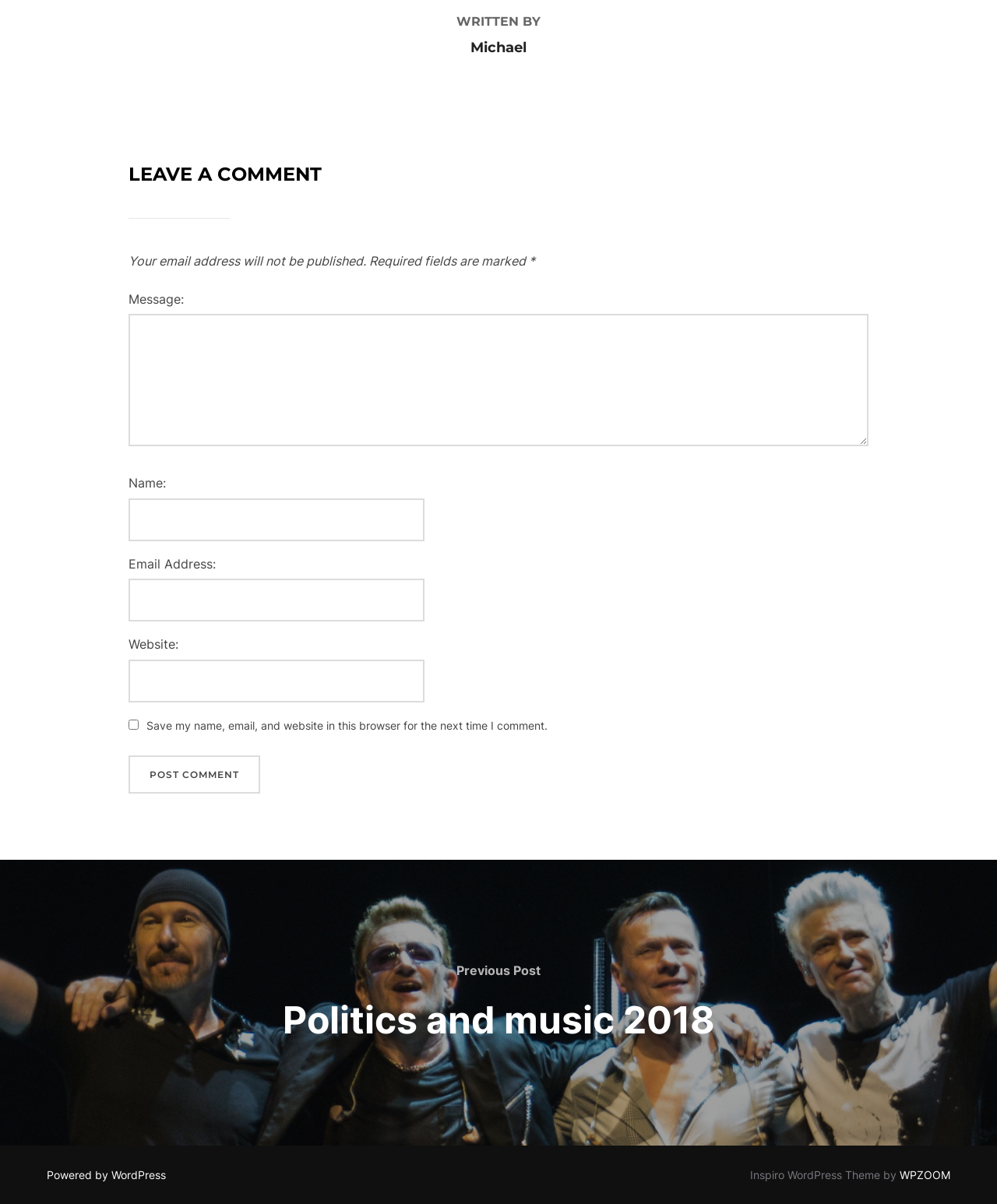Identify the bounding box of the UI element described as follows: "Powered by WordPress". Provide the coordinates as four float numbers in the range of 0 to 1 [left, top, right, bottom].

[0.047, 0.97, 0.166, 0.981]